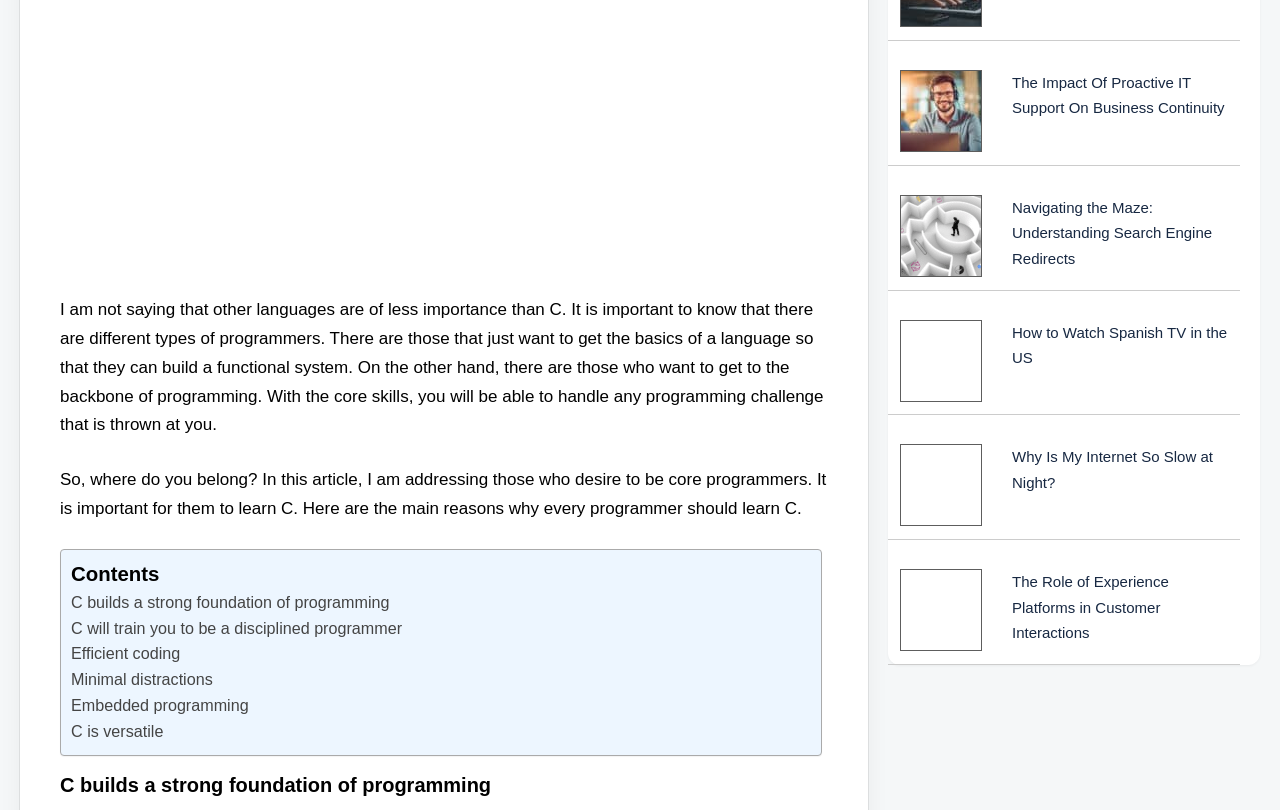Provide the bounding box coordinates of the area you need to click to execute the following instruction: "Click on 'C builds a strong foundation of programming'".

[0.055, 0.728, 0.304, 0.76]